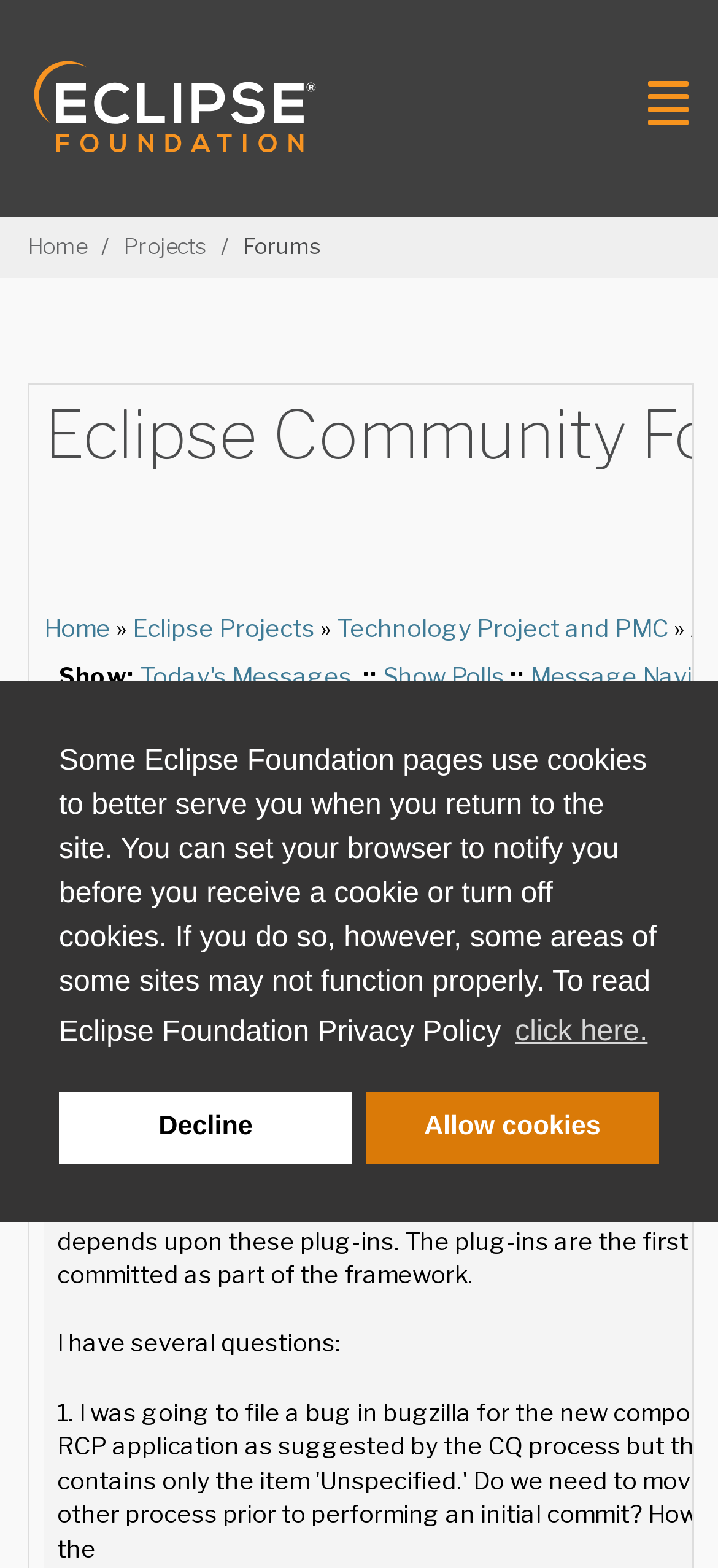What is the name of the project being discussed?
Using the information from the image, answer the question thoroughly.

I inferred this answer by looking at the link 'ACTF initial commit - help!!' which is a part of the breadcrumb navigation, indicating that the current page is related to the ACTF project.